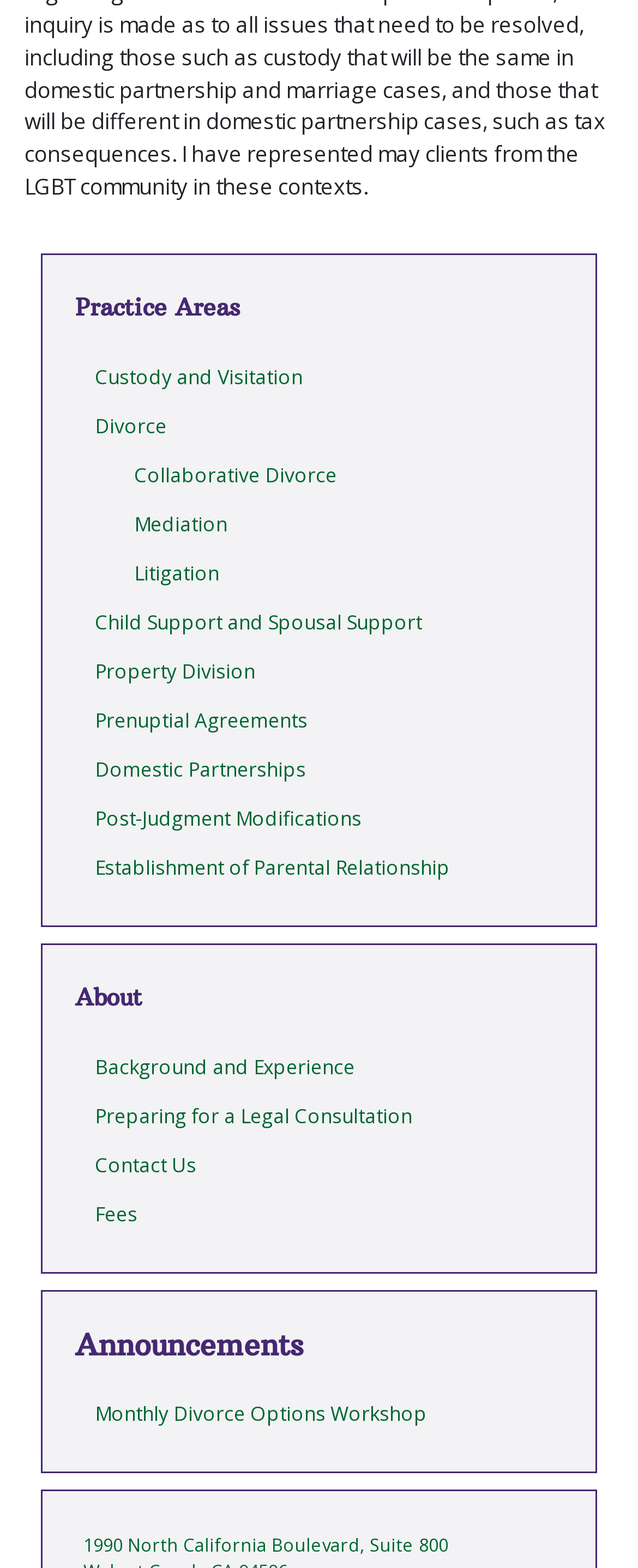Please locate the bounding box coordinates of the element that should be clicked to complete the given instruction: "Contact Us".

[0.118, 0.727, 0.882, 0.759]